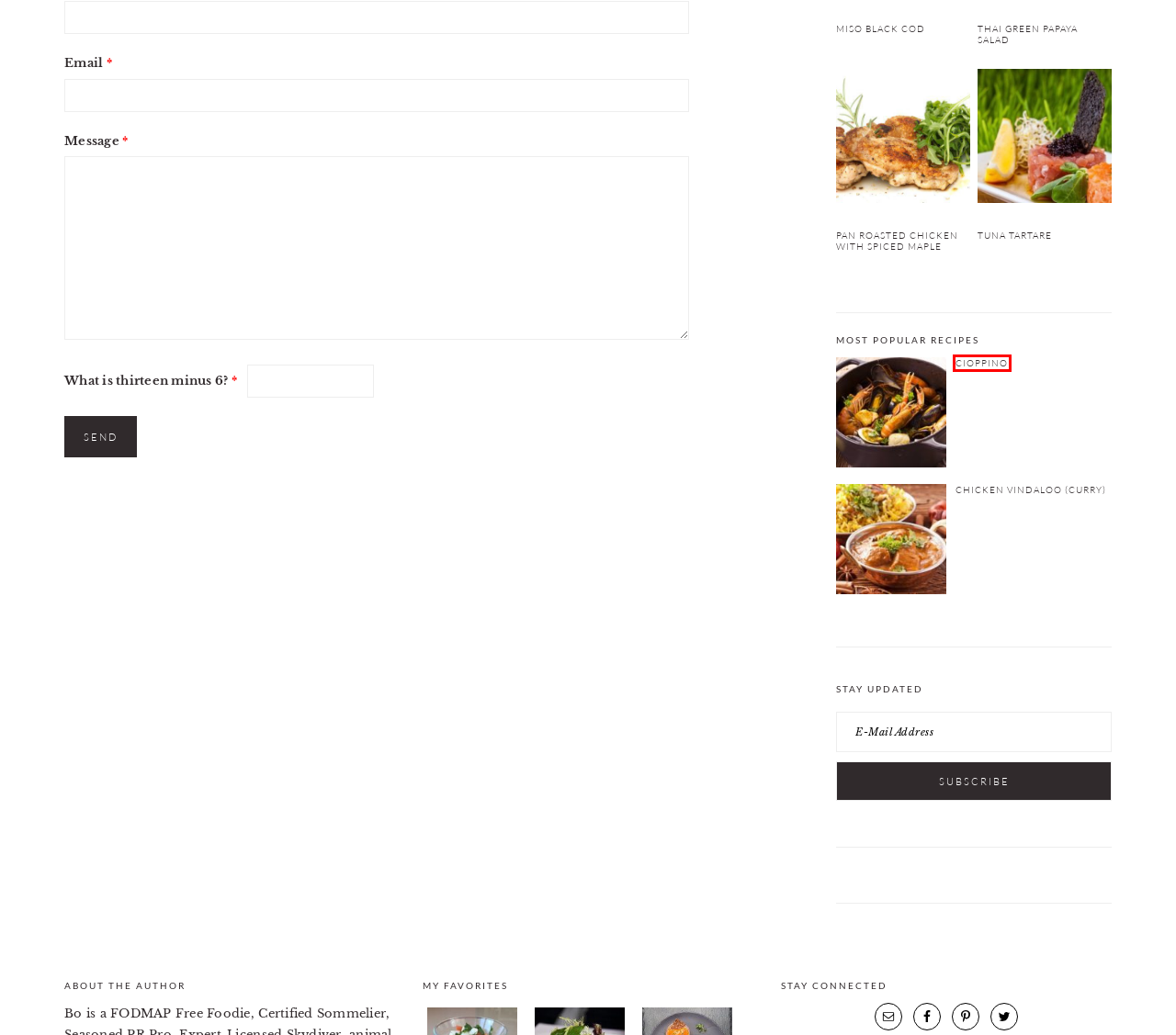Look at the screenshot of a webpage that includes a red bounding box around a UI element. Select the most appropriate webpage description that matches the page seen after clicking the highlighted element. Here are the candidates:
A. Main Dishes Archives - FODMAP FREE for FOODIES
B. What Are FODMAPs? - FODMAP FREE for FOODIES
C. Testimonials - FODMAP FREE for FOODIES
D. Low FODMAP Tuna Tartare - FODMAP Free for Foodies
E. Low FODMAP Pan Roasted Chicken with Spiced Maple
F. Vegetarian Archives - FODMAP FREE for FOODIES
G. Low FODMAP Chicken Vindaloo Curry - FODMAP Free for Foodies
H. Low FODMAP Cioppino - FODMAP Free for Foodies

H